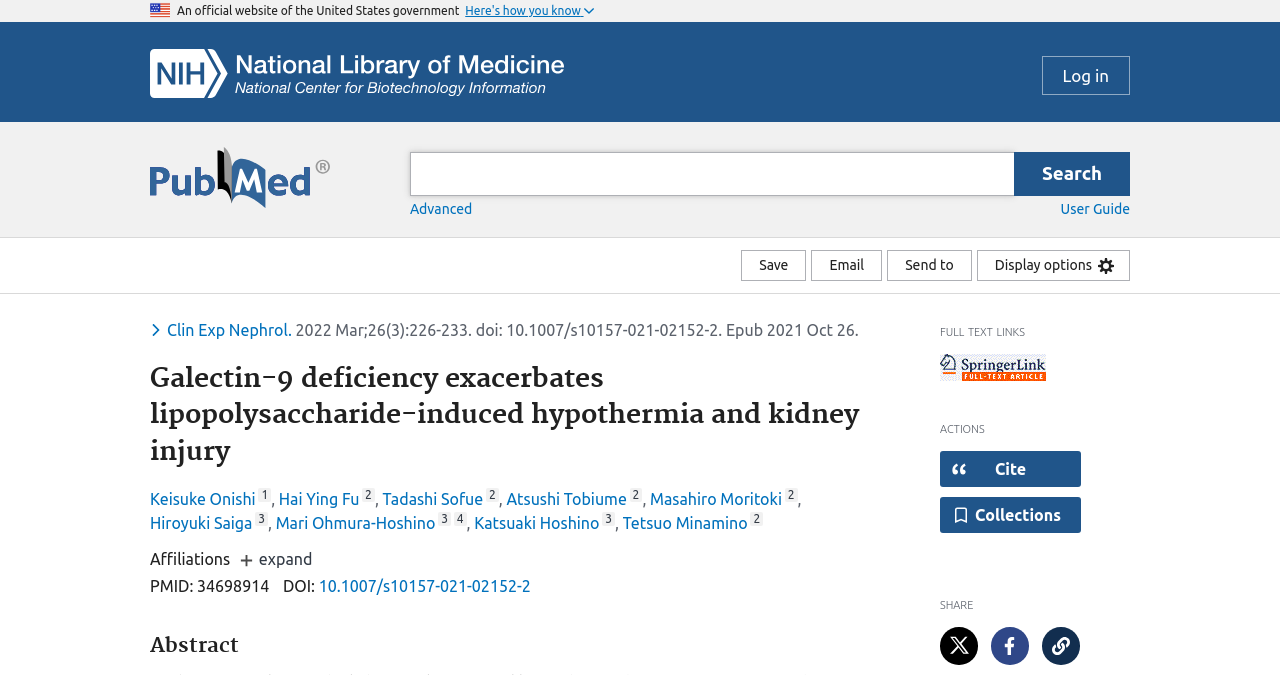Please find and provide the title of the webpage.

Galectin-9 deficiency exacerbates lipopolysaccharide-induced hypothermia and kidney injury